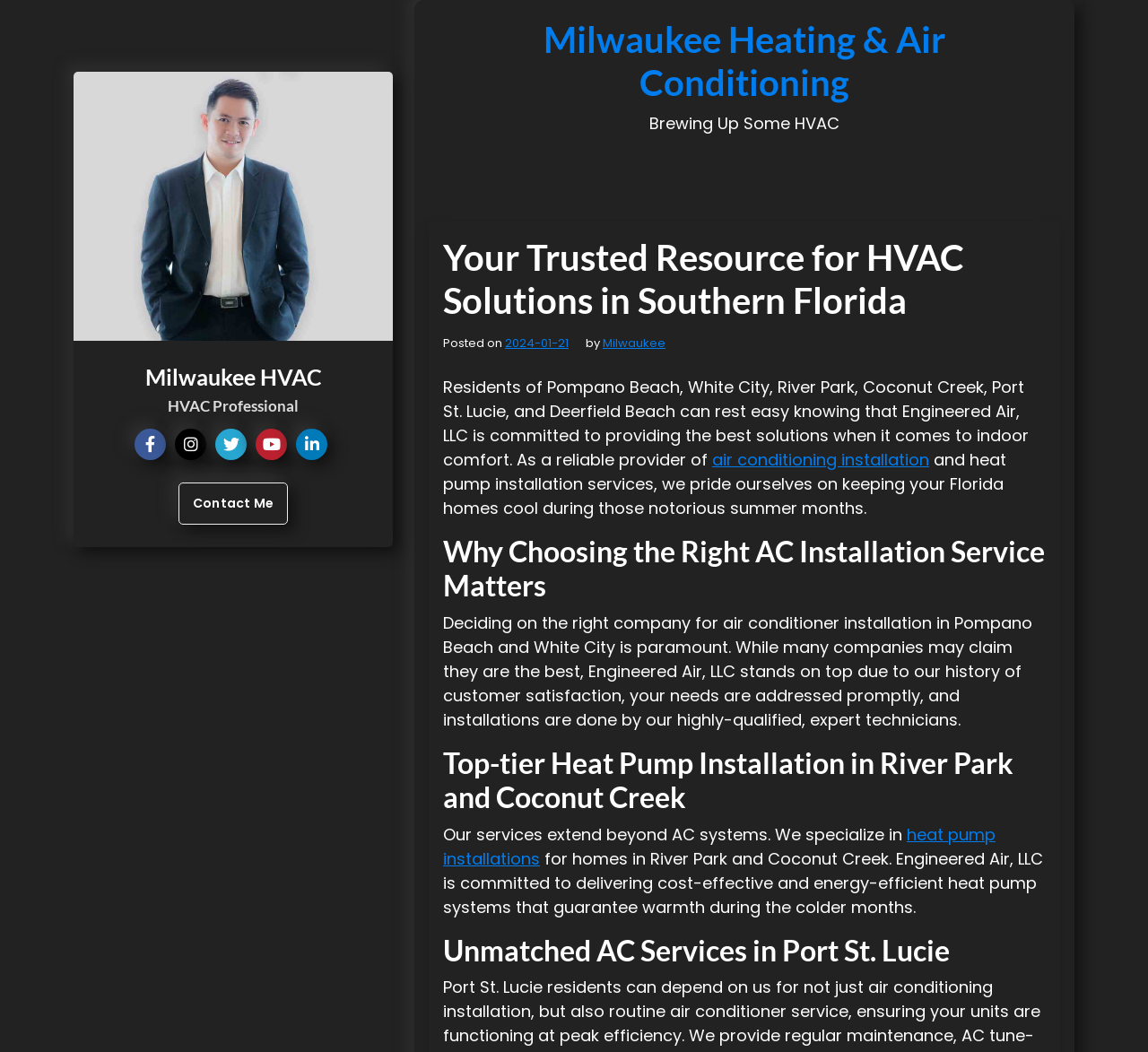Identify and provide the bounding box for the element described by: "air conditioning installation".

[0.62, 0.426, 0.809, 0.448]